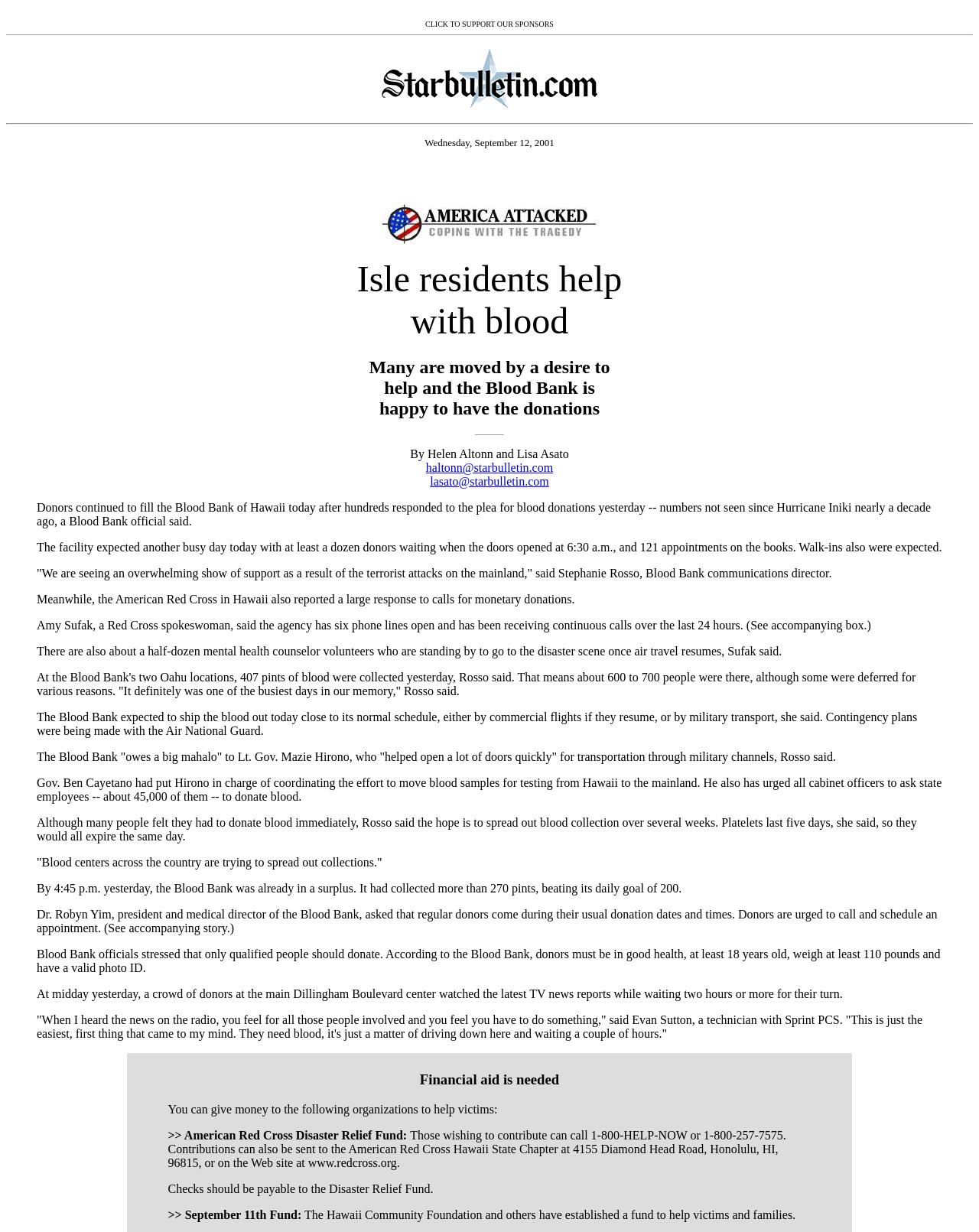Based on what you see in the screenshot, provide a thorough answer to this question: What is the purpose of the Blood Bank?

The article discusses the Blood Bank's efforts to collect blood donations, with many people responding to the plea for blood donations, and the Blood Bank officials stressing the need for regular donors to come during their usual donation dates and times.